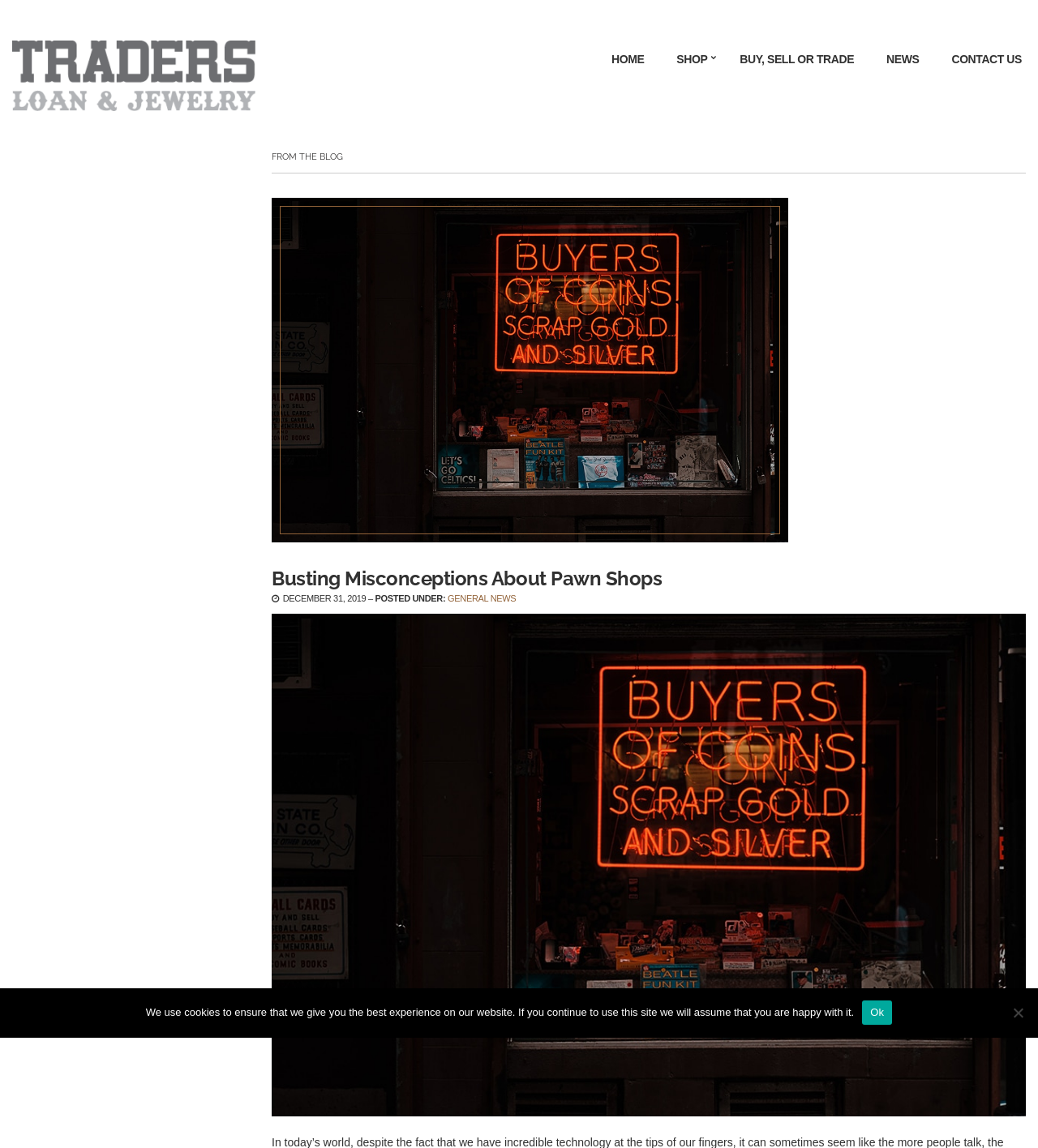Identify the bounding box coordinates of the clickable section necessary to follow the following instruction: "View the Busting Misconceptions About Pawn Shops blog post". The coordinates should be presented as four float numbers from 0 to 1, i.e., [left, top, right, bottom].

[0.262, 0.172, 0.759, 0.472]